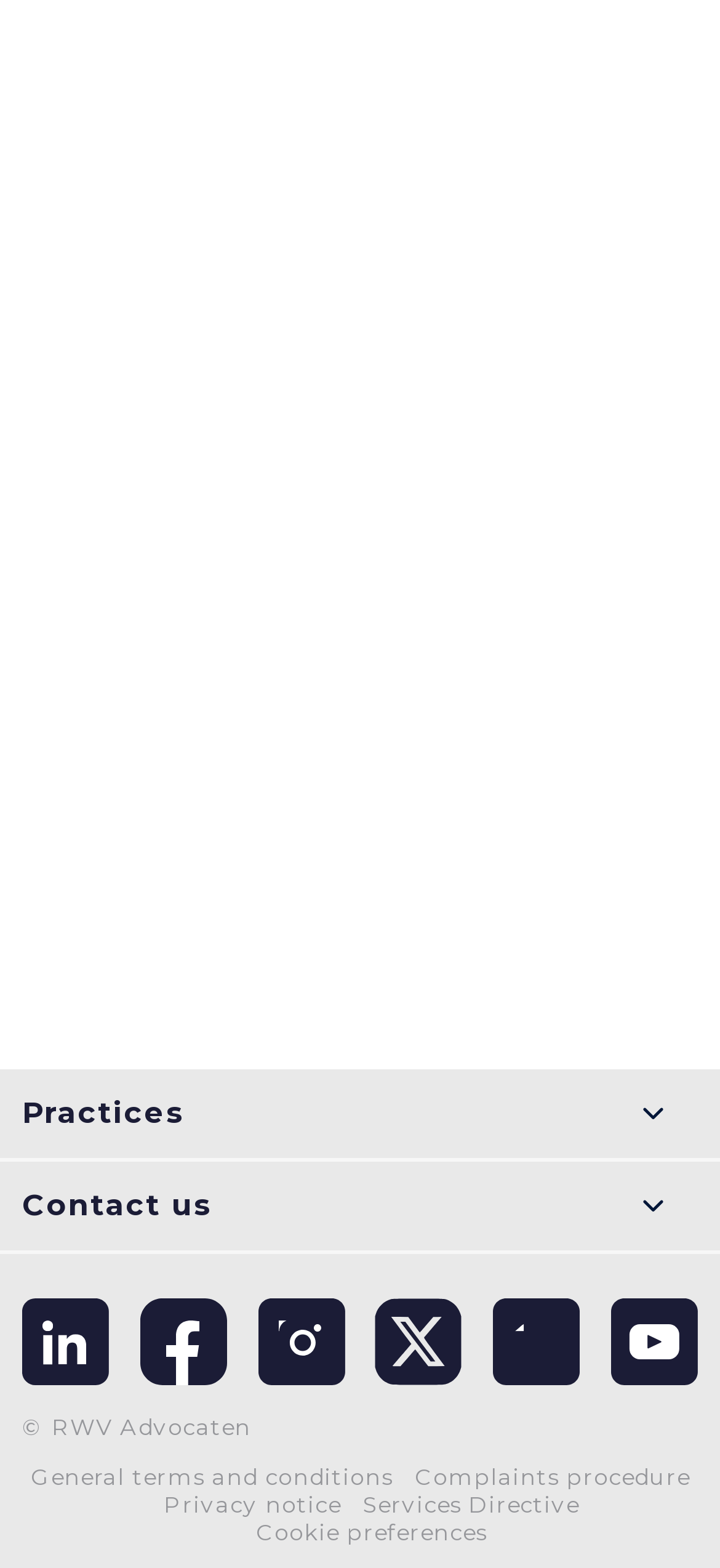Please specify the bounding box coordinates of the area that should be clicked to accomplish the following instruction: "Click on the link to Birgitte Schelvis-Neuteboom". The coordinates should consist of four float numbers between 0 and 1, i.e., [left, top, right, bottom].

[0.077, 0.114, 0.923, 0.131]